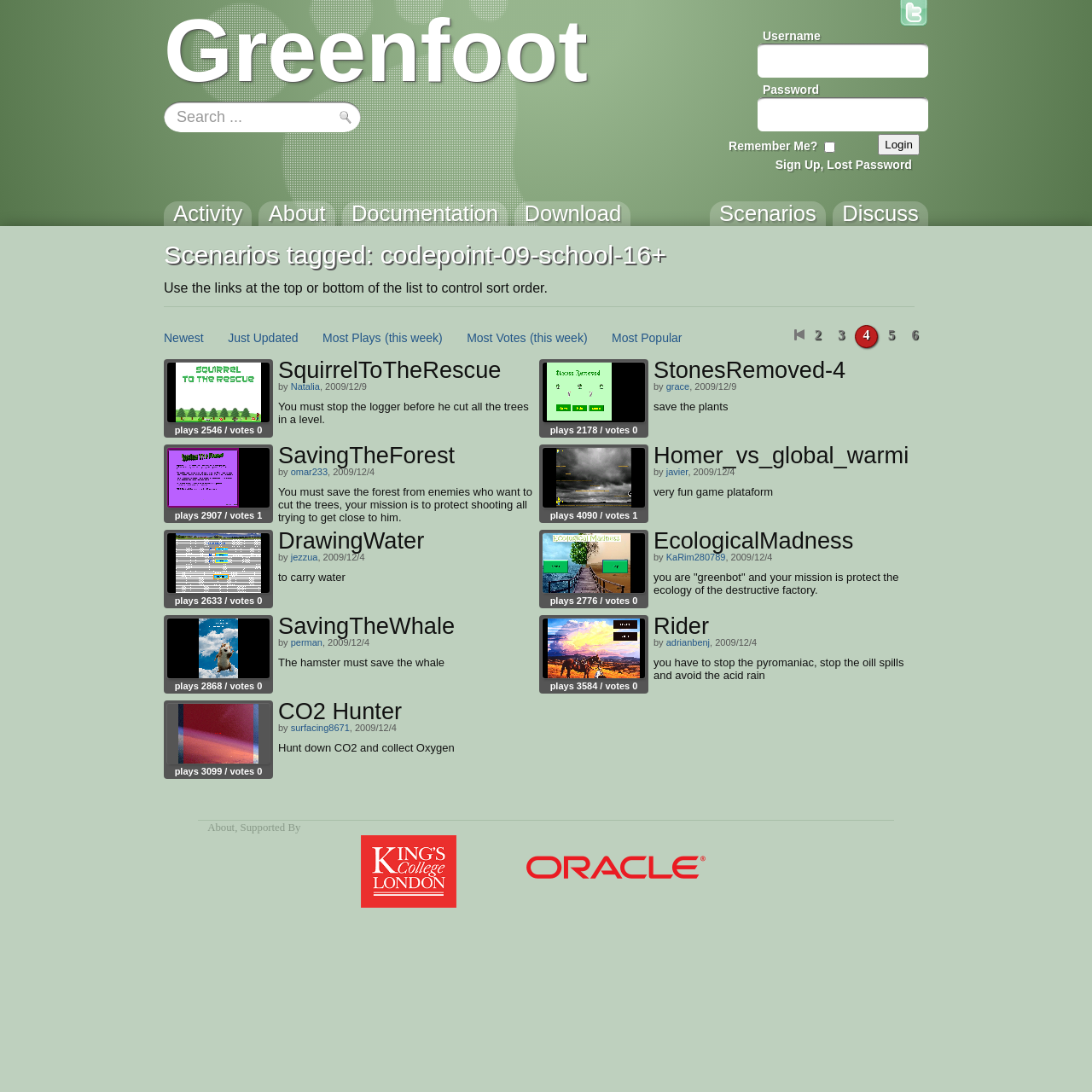Give a one-word or one-phrase response to the question:
How many scenarios are listed on the webpage?

4